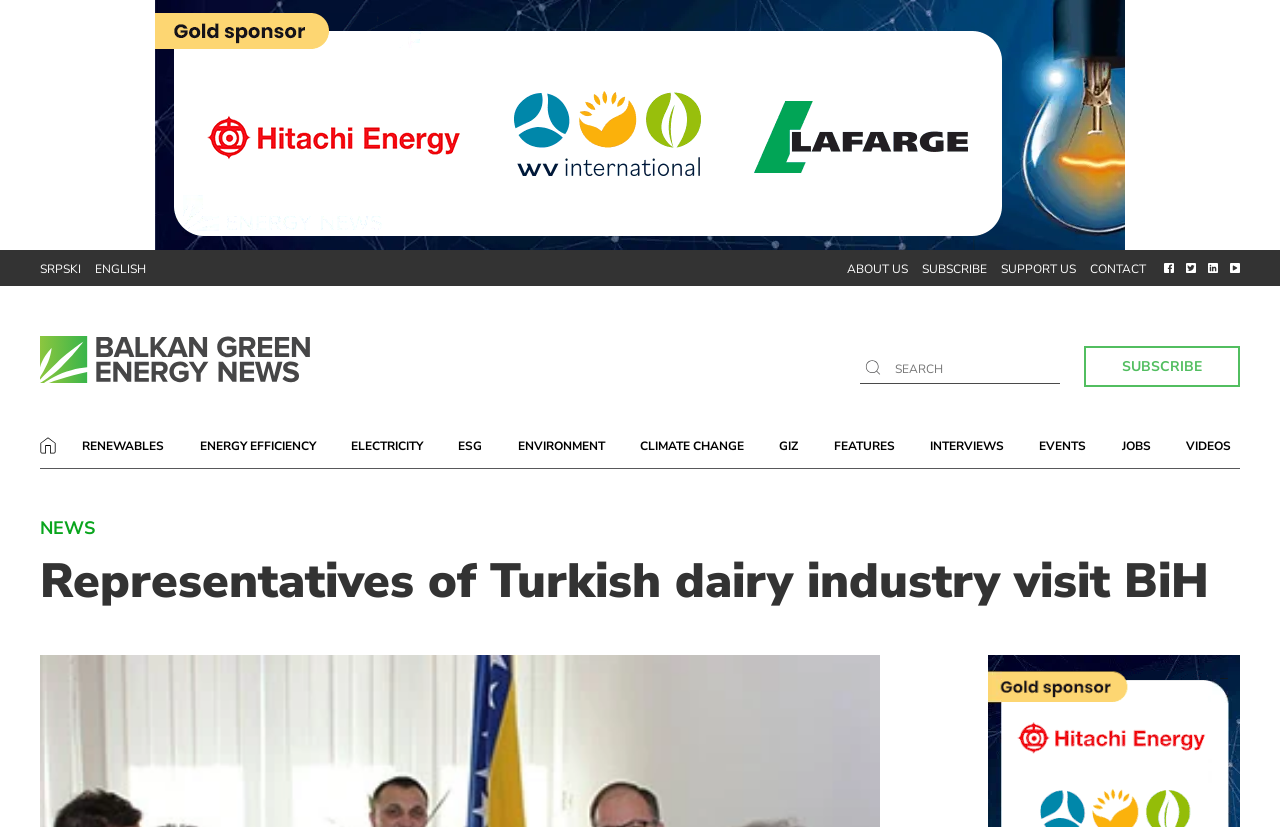Predict the bounding box coordinates of the area that should be clicked to accomplish the following instruction: "Visit the home page". The bounding box coordinates should consist of four float numbers between 0 and 1, i.e., [left, top, right, bottom].

[0.031, 0.528, 0.045, 0.549]